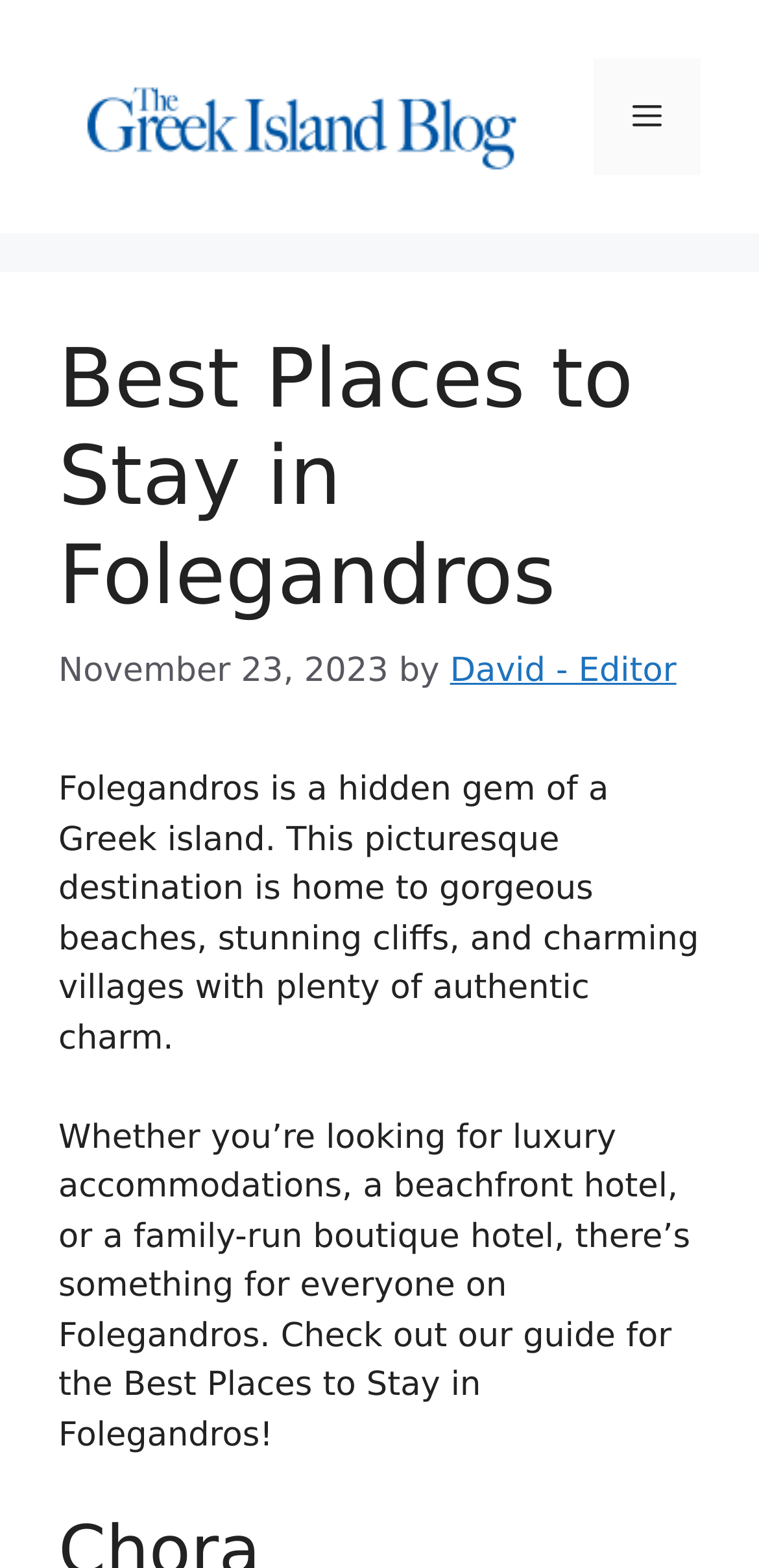Please provide a comprehensive answer to the question below using the information from the image: Who is the author of the article?

I found the answer by looking at the text 'by David - Editor' which is located below the heading and the publication date.